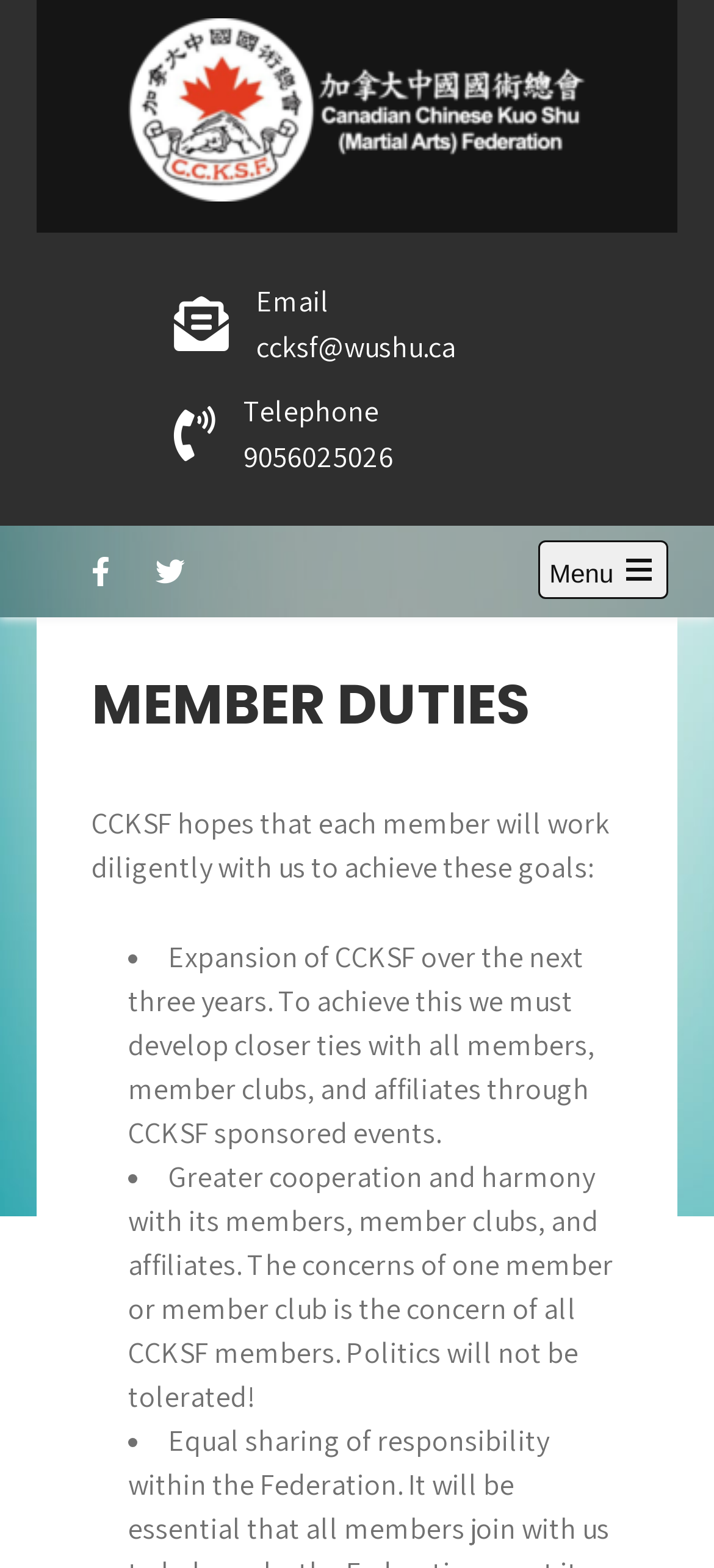Determine the bounding box coordinates for the UI element described. Format the coordinates as (top-left x, top-left y, bottom-right x, bottom-right y) and ensure all values are between 0 and 1. Element description: ccksf@wushu.ca

[0.359, 0.209, 0.638, 0.234]